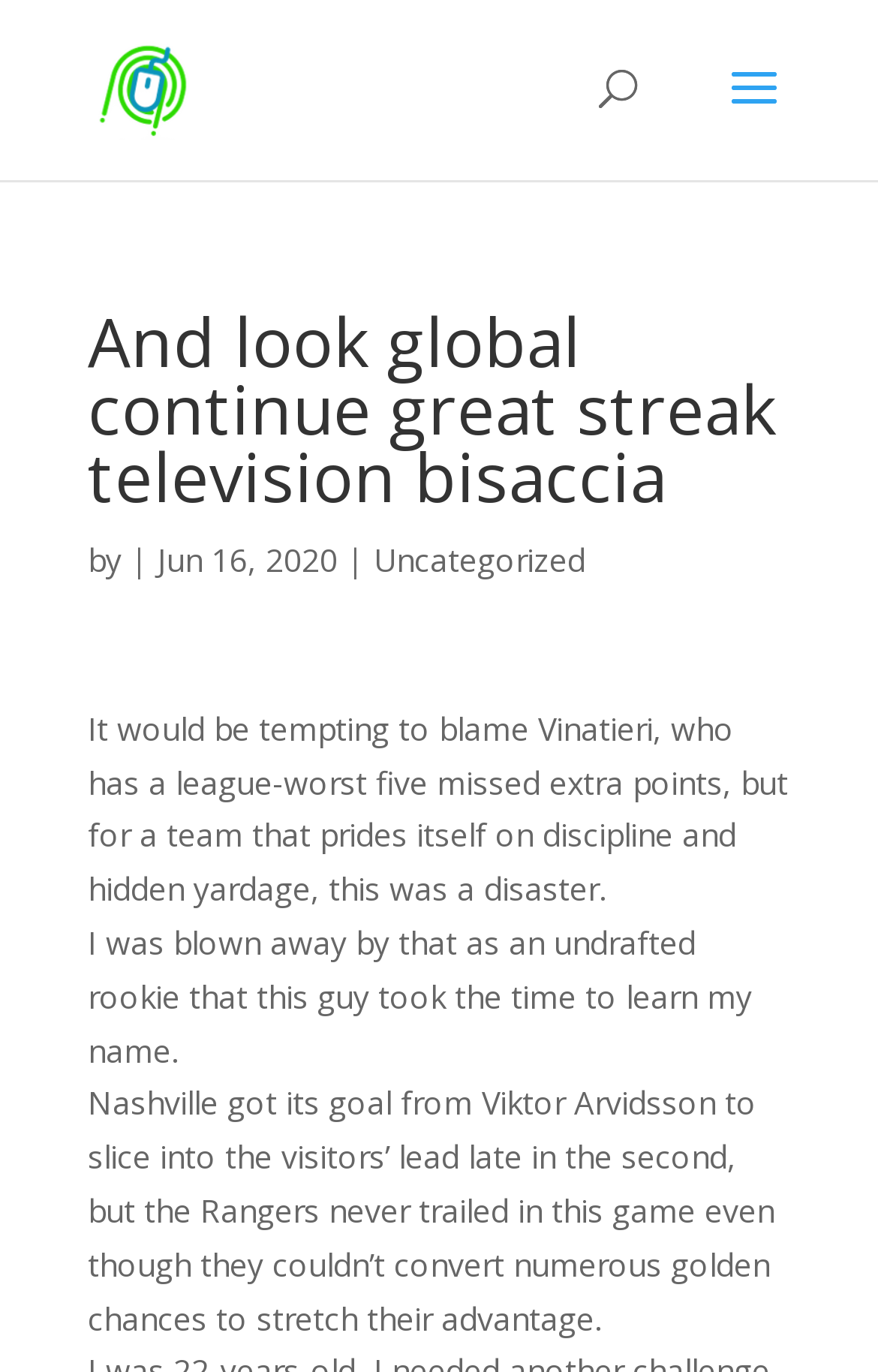Can you look at the image and give a comprehensive answer to the question:
How many paragraphs are in the article?

The number of paragraphs in the article can be determined by counting the blocks of text in the webpage. There are three blocks of text, each separated by a line break, which indicates that there are three paragraphs in the article.